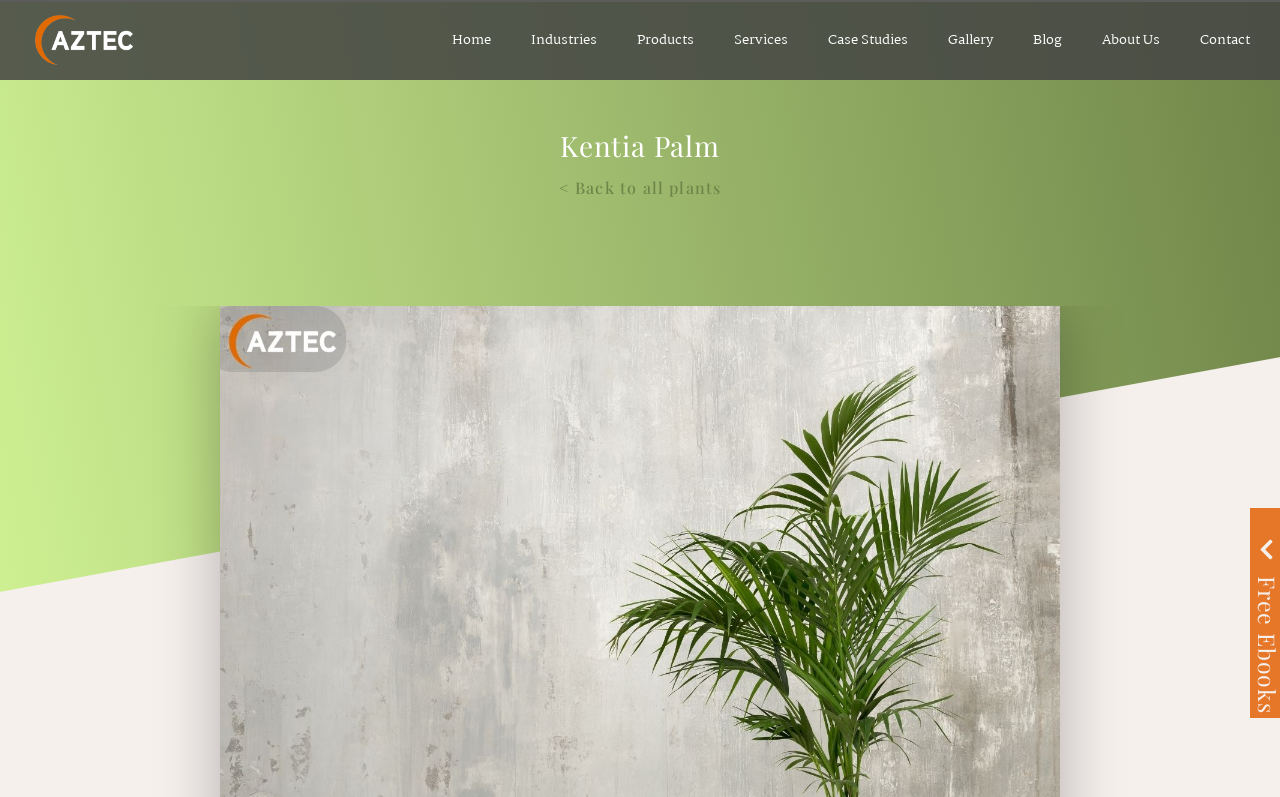What is the name of the plant being described?
Give a comprehensive and detailed explanation for the question.

I found a heading element with the text 'Kentia Palm', which suggests that this is the name of the plant being described on the webpage.